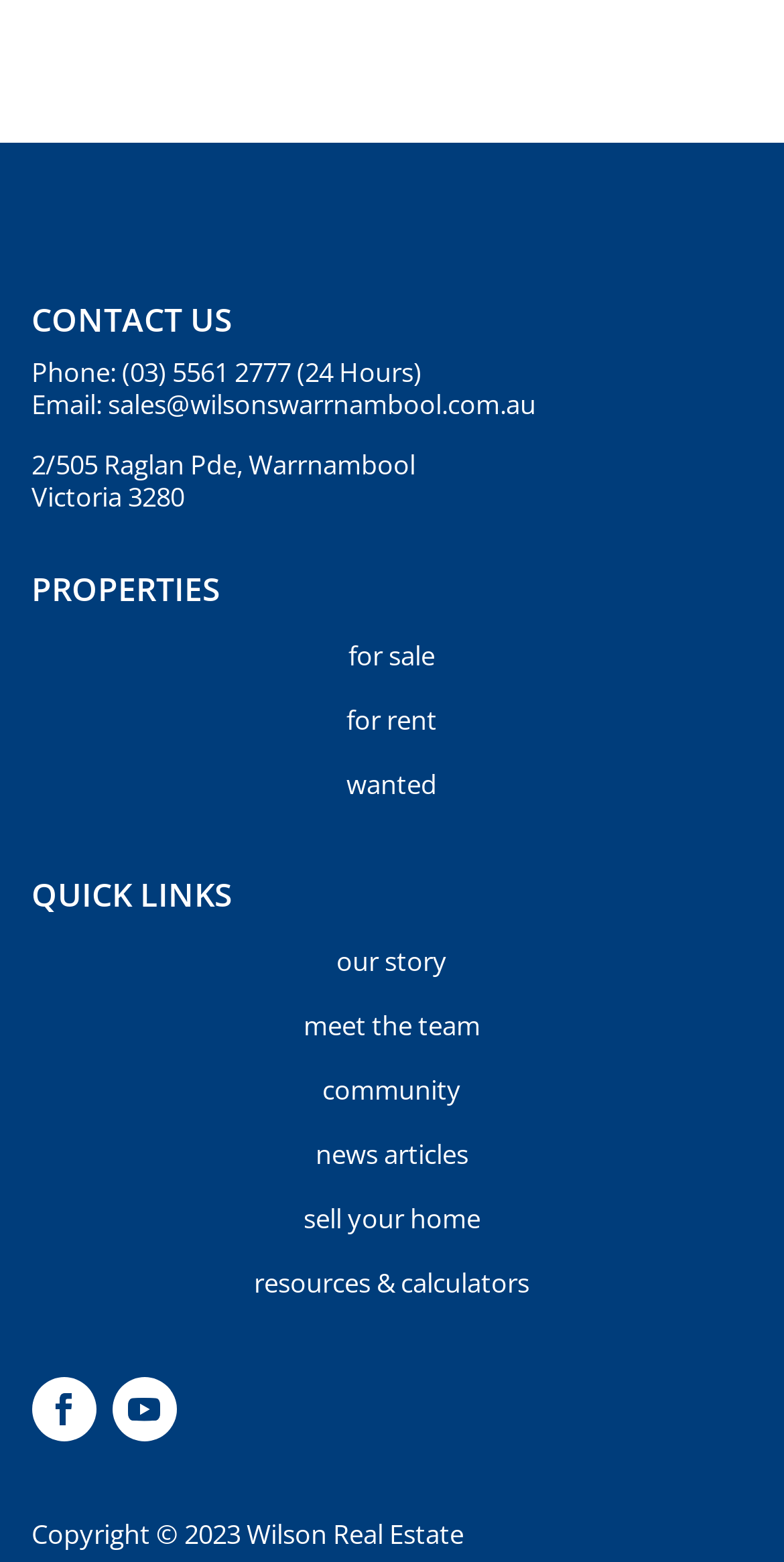Find the bounding box coordinates of the element to click in order to complete this instruction: "click facebook link". The bounding box coordinates must be four float numbers between 0 and 1, denoted as [left, top, right, bottom].

[0.143, 0.882, 0.225, 0.923]